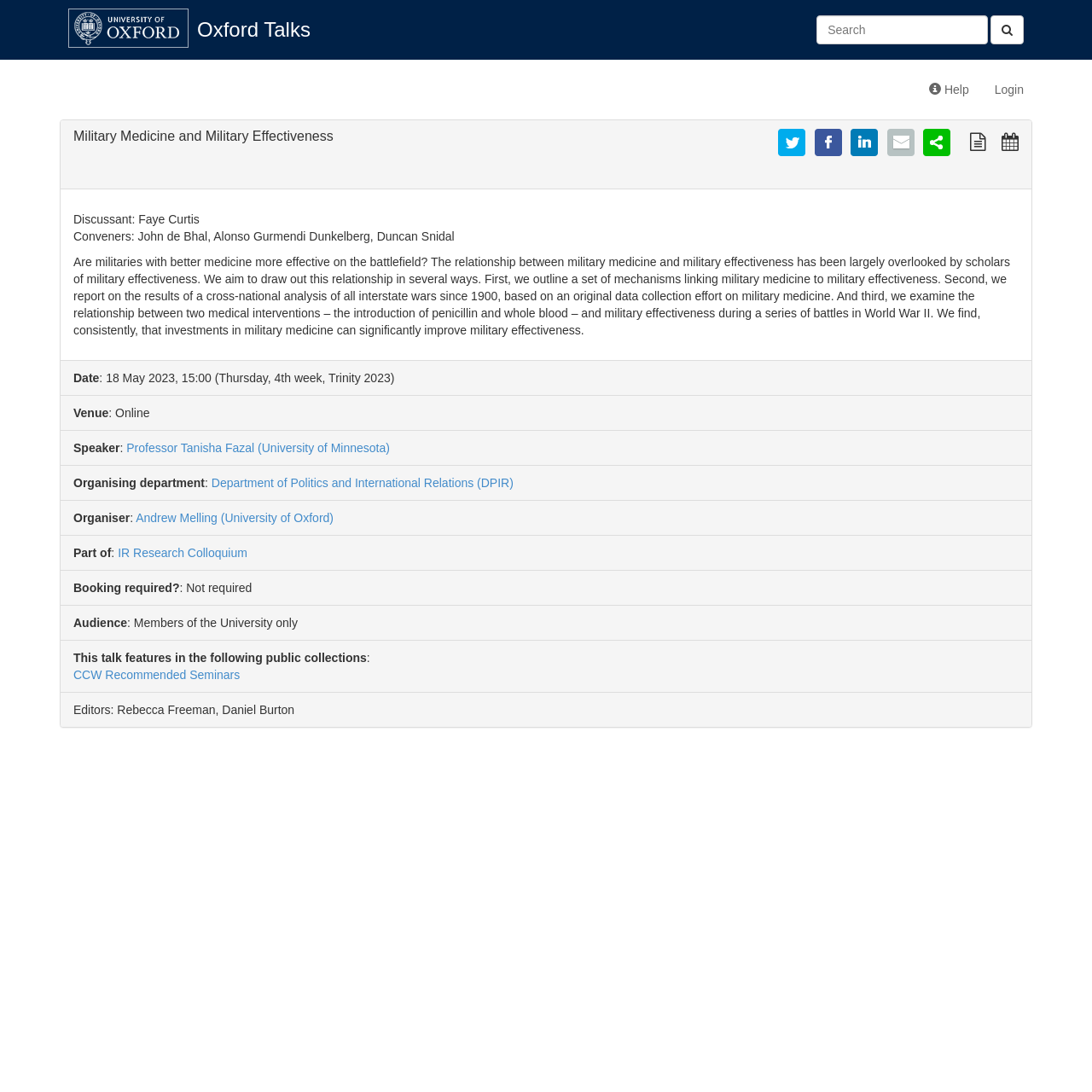What is the venue of this talk?
Ensure your answer is thorough and detailed.

I found the answer by looking at the static text element that says 'Venue: Online'.